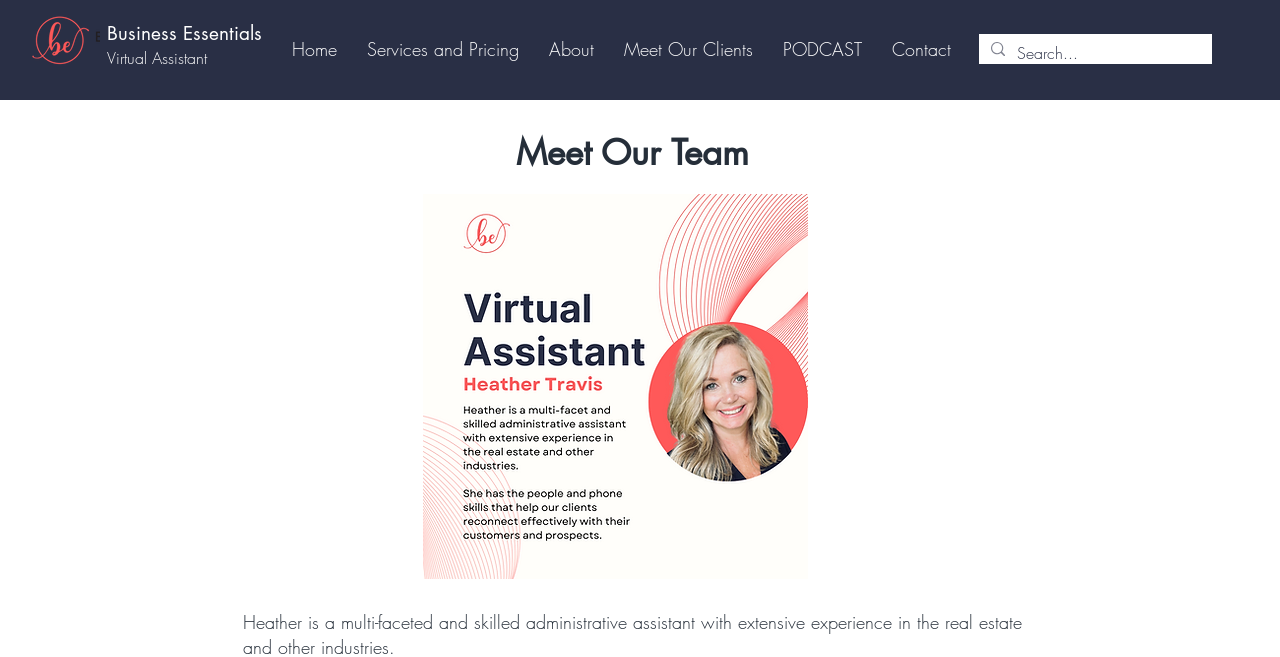Give a detailed explanation of the elements present on the webpage.

The webpage is about Heather Travis, a business owner of BusinessEssentialsVA, a virtual assistant service. At the top left corner, there is a logo image of BusinessEssentialsVA. Next to the logo, there are two links, "Business Essentials" and "Virtual Assistant", which are likely the main services offered by the business.

Below the logo and links, there is a navigation menu labeled "Site" that spans across the top of the page. The menu consists of six links: "Home", "Services and Pricing", "About", "Meet Our Clients", "PODCAST", and "Contact". These links are evenly spaced and aligned horizontally.

On the right side of the navigation menu, there is a search bar with a magnifying glass icon and a search box where users can input text. The search bar is relatively small compared to the navigation menu.

The main content of the page starts below the navigation menu and search bar. There is a heading that reads "Meet Our Team", which suggests that the page will introduce the team members of BusinessEssentialsVA. Below the heading, there is a large profile image of Heather Travis, which takes up a significant portion of the page.